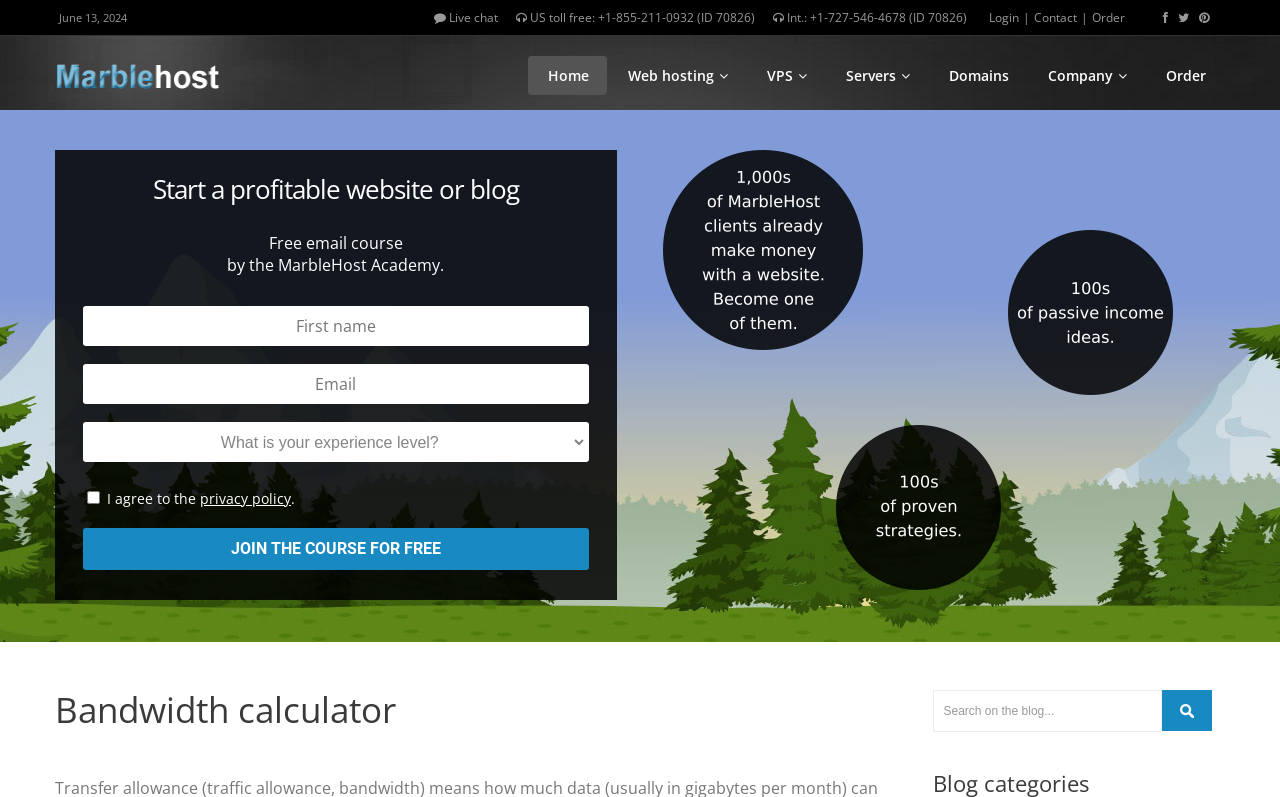Determine the bounding box coordinates of the UI element that matches the following description: "Order". The coordinates should be four float numbers between 0 and 1 in the format [left, top, right, bottom].

[0.853, 0.0, 0.879, 0.044]